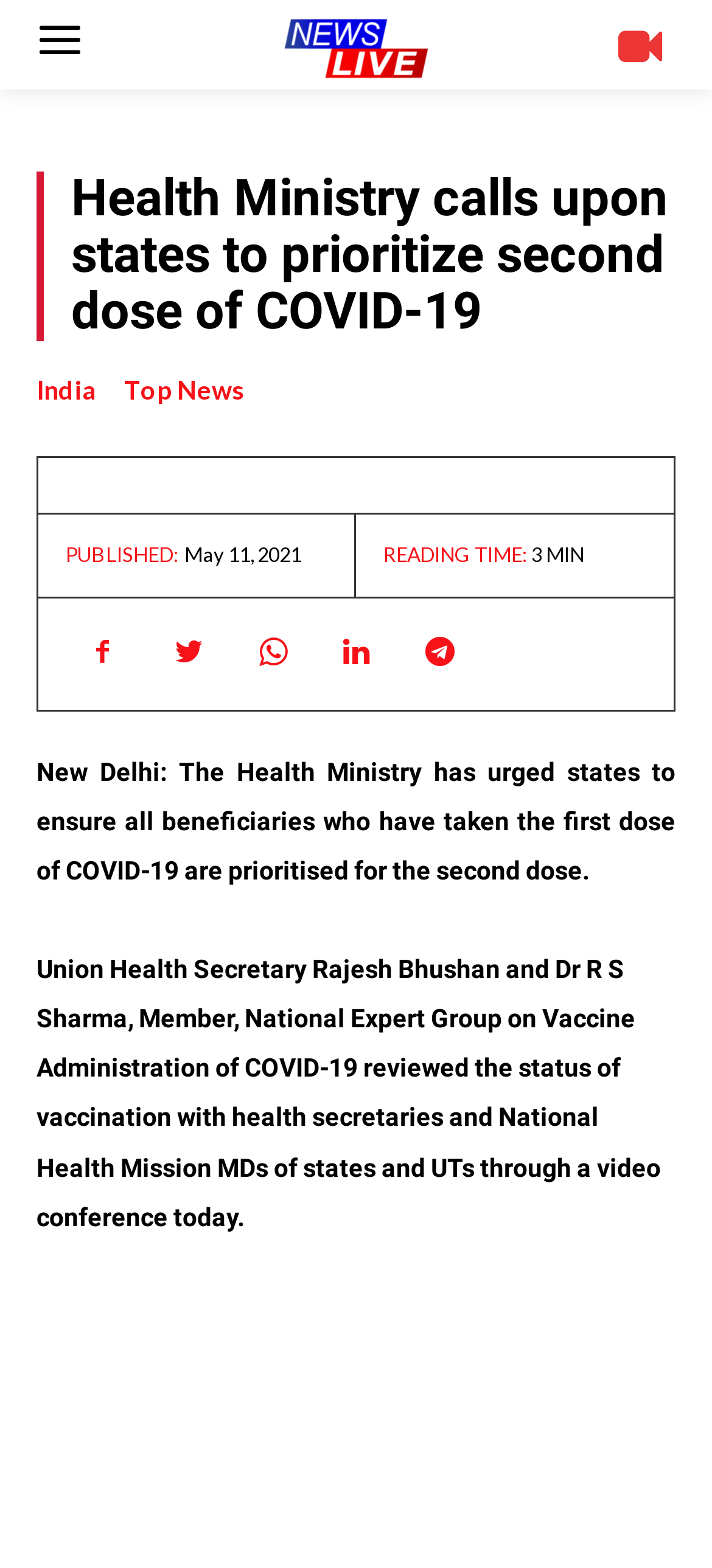Answer the question in one word or a short phrase:
When was the article published?

May 11, 2021